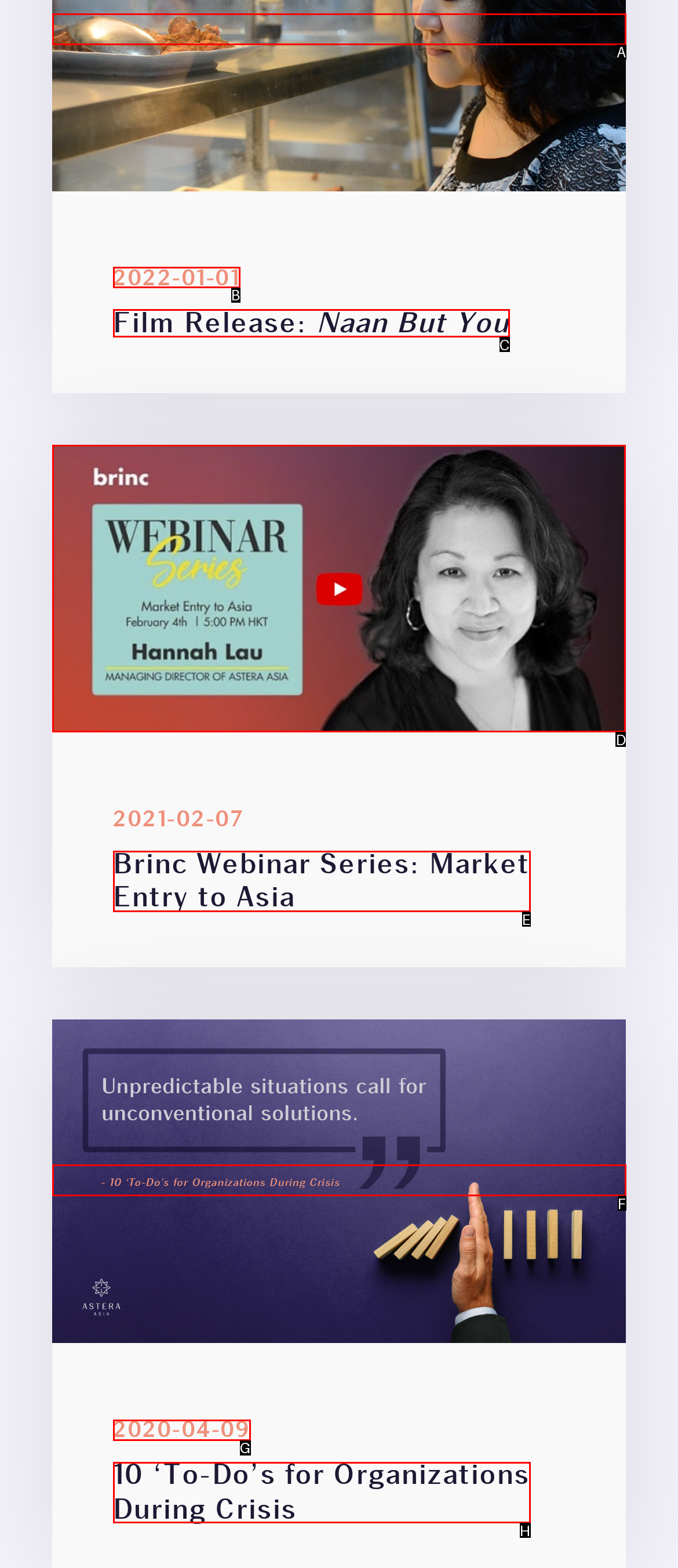Which UI element should you click on to achieve the following task: View the image? Provide the letter of the correct option.

D